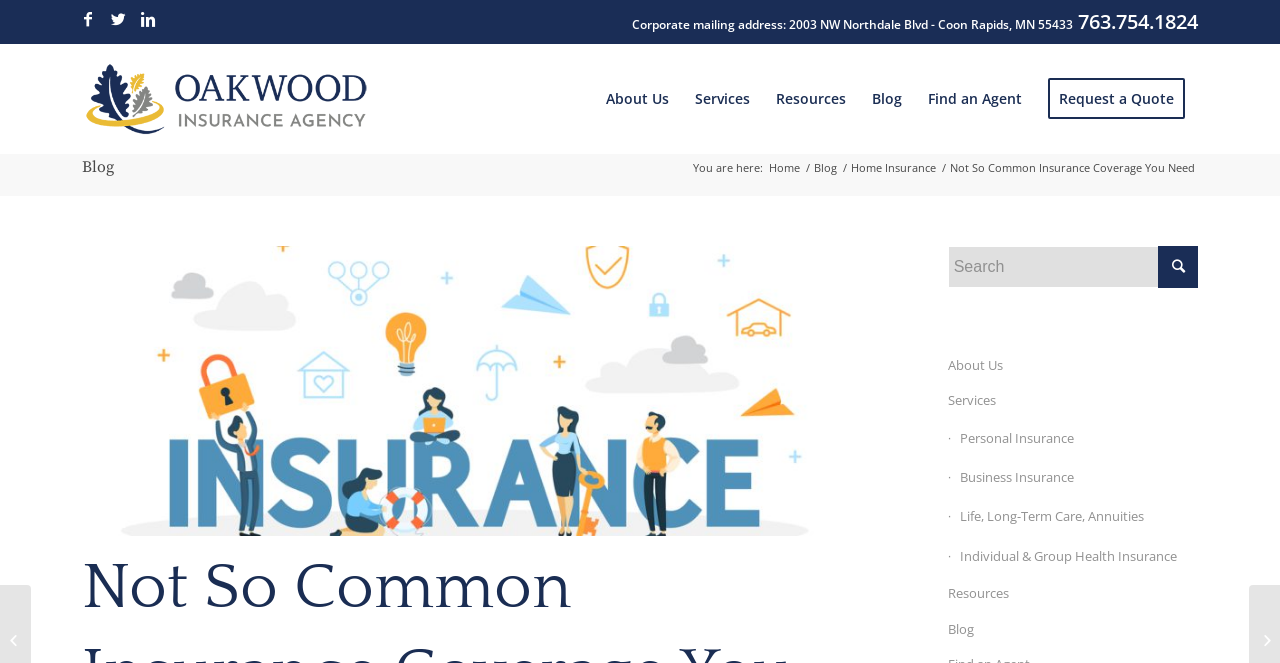Find the bounding box coordinates of the element you need to click on to perform this action: 'Visit the 'Home Insurance' page'. The coordinates should be represented by four float values between 0 and 1, in the format [left, top, right, bottom].

[0.662, 0.242, 0.734, 0.265]